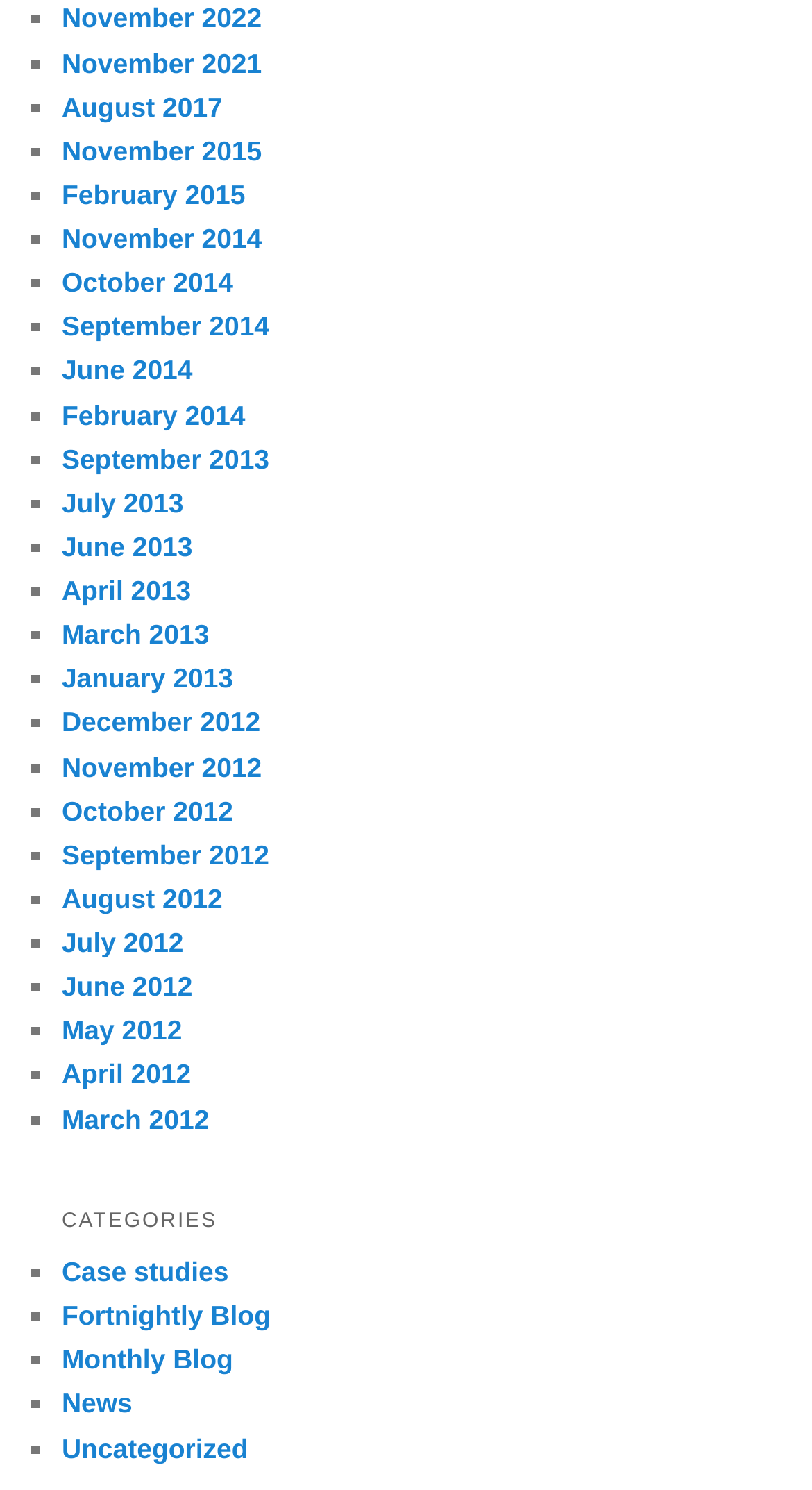Show the bounding box coordinates of the element that should be clicked to complete the task: "View November 2022".

[0.076, 0.002, 0.322, 0.023]